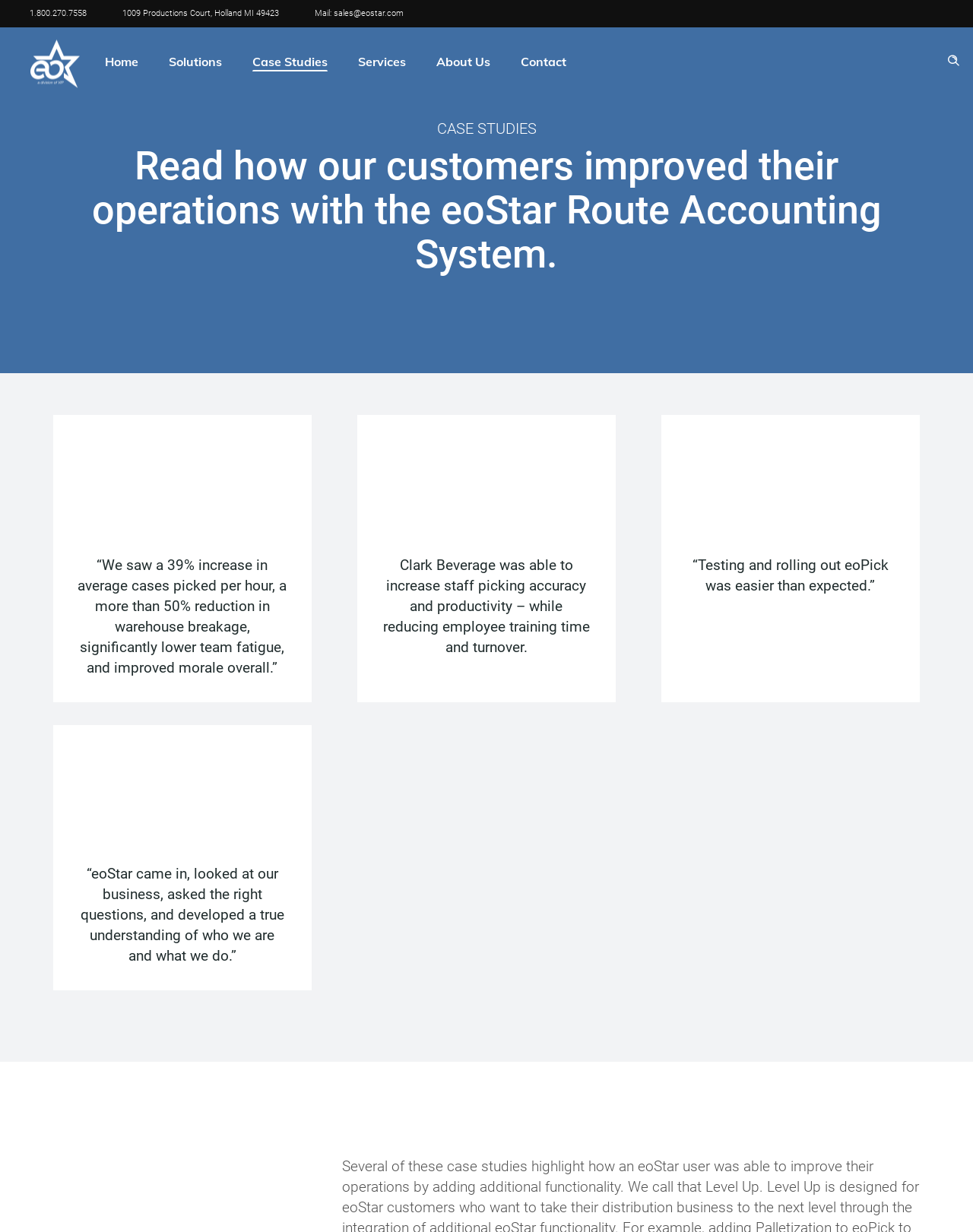Find the bounding box coordinates of the UI element according to this description: "Signus: The Artefact Wars".

None